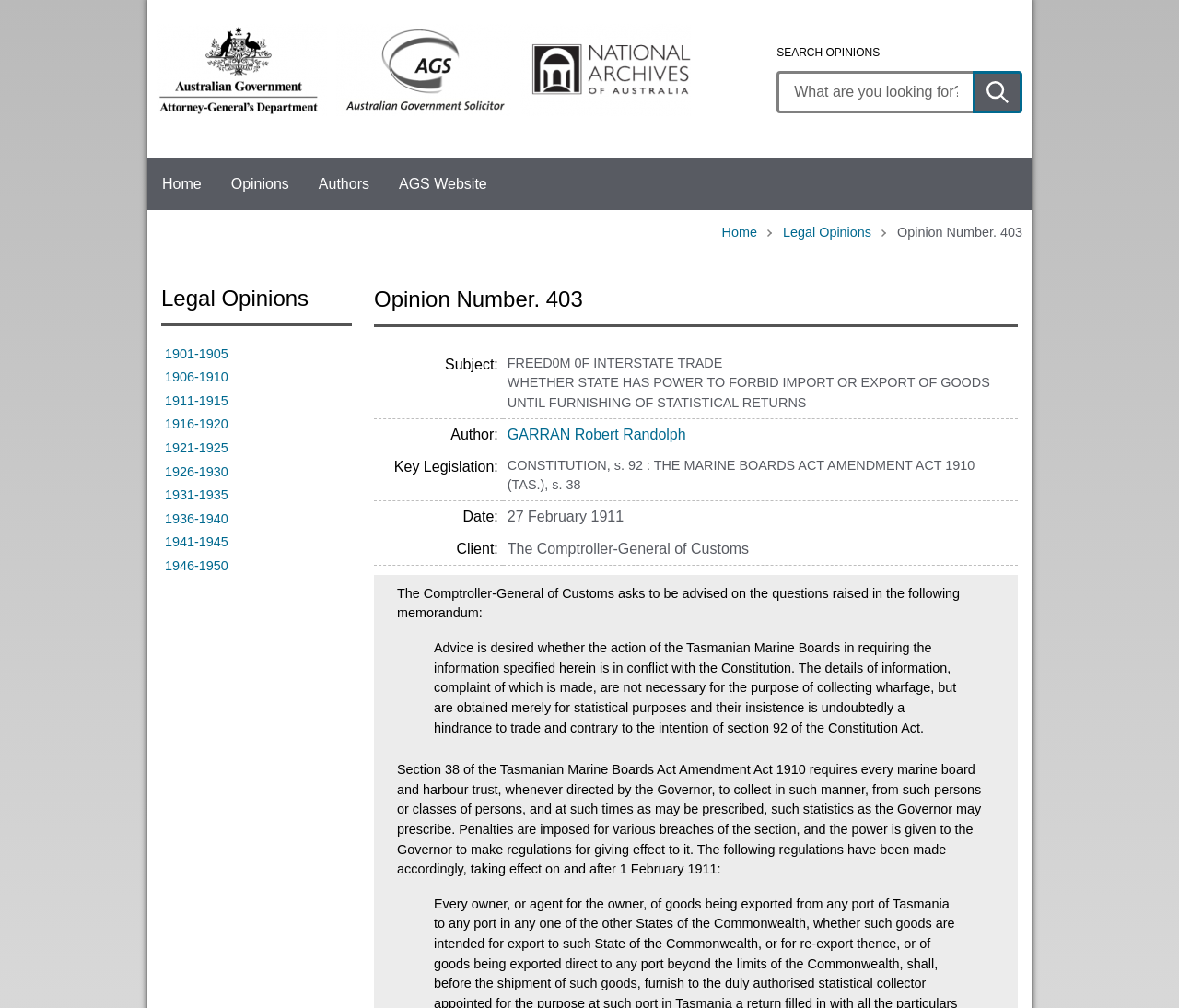Specify the bounding box coordinates of the element's region that should be clicked to achieve the following instruction: "Search for opinions". The bounding box coordinates consist of four float numbers between 0 and 1, in the format [left, top, right, bottom].

[0.659, 0.07, 0.825, 0.112]